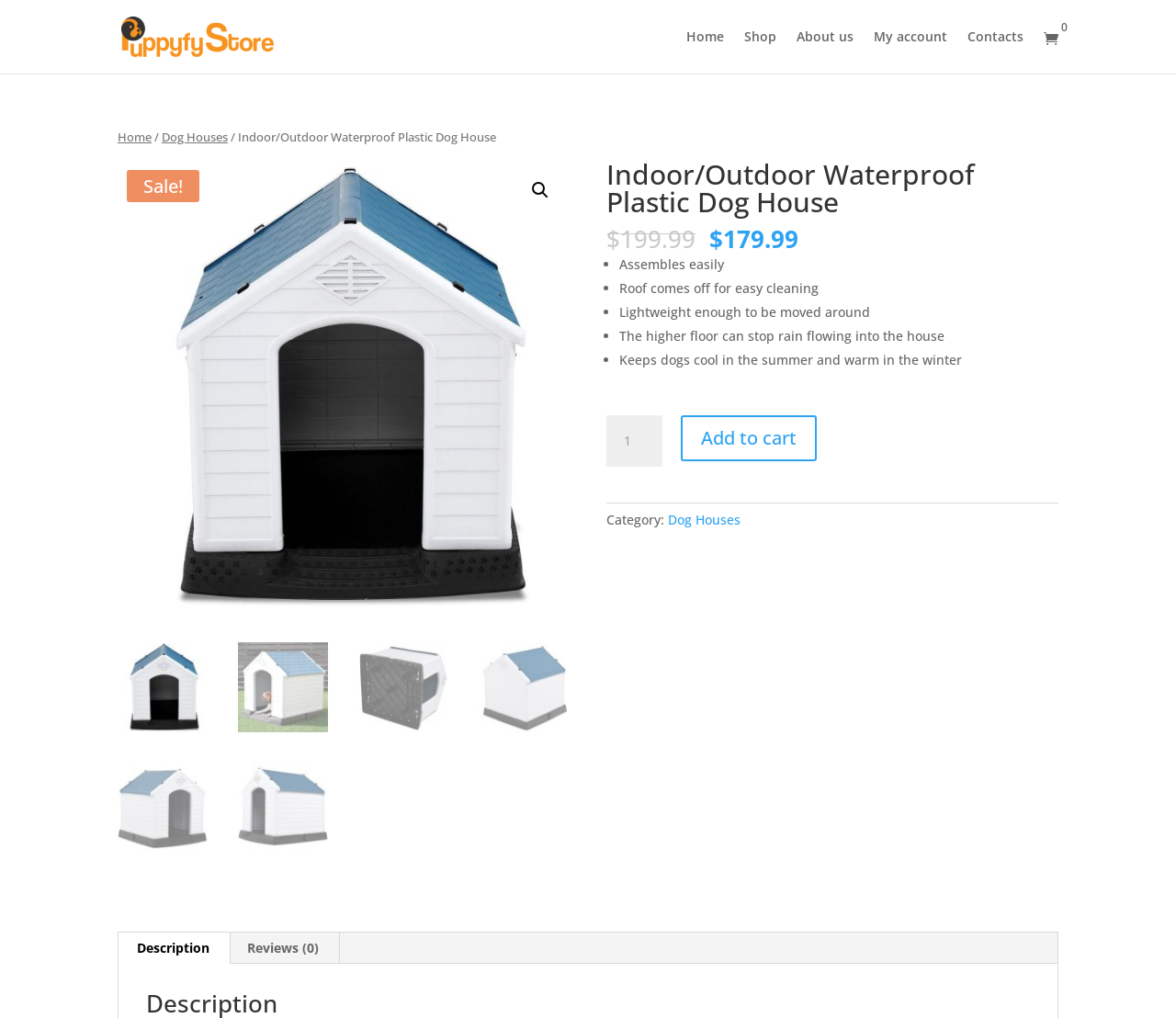What is the category of the dog house?
Based on the visual content, answer with a single word or a brief phrase.

Dog Houses